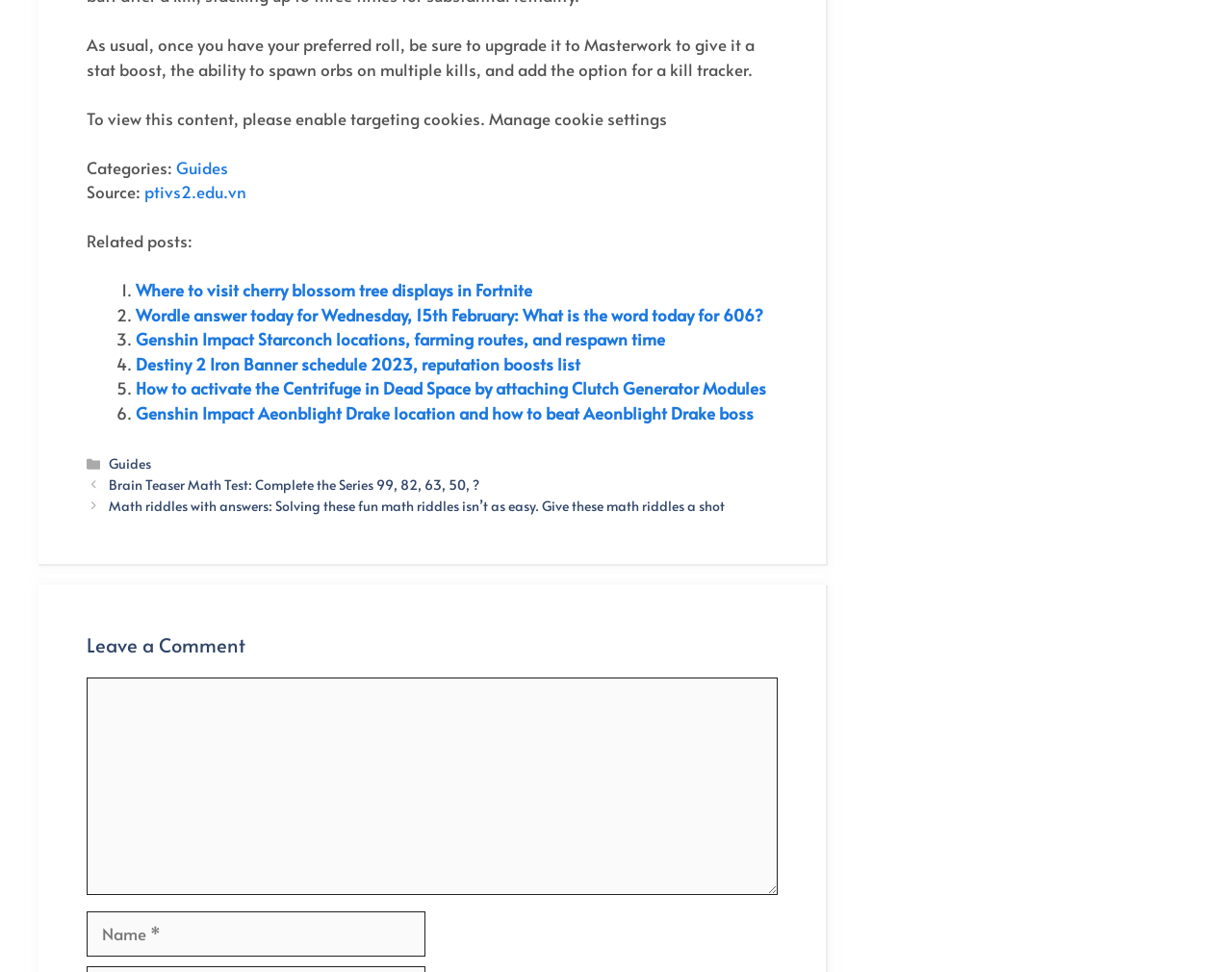What type of links are listed under 'Categories'?
Respond with a short answer, either a single word or a phrase, based on the image.

Guides